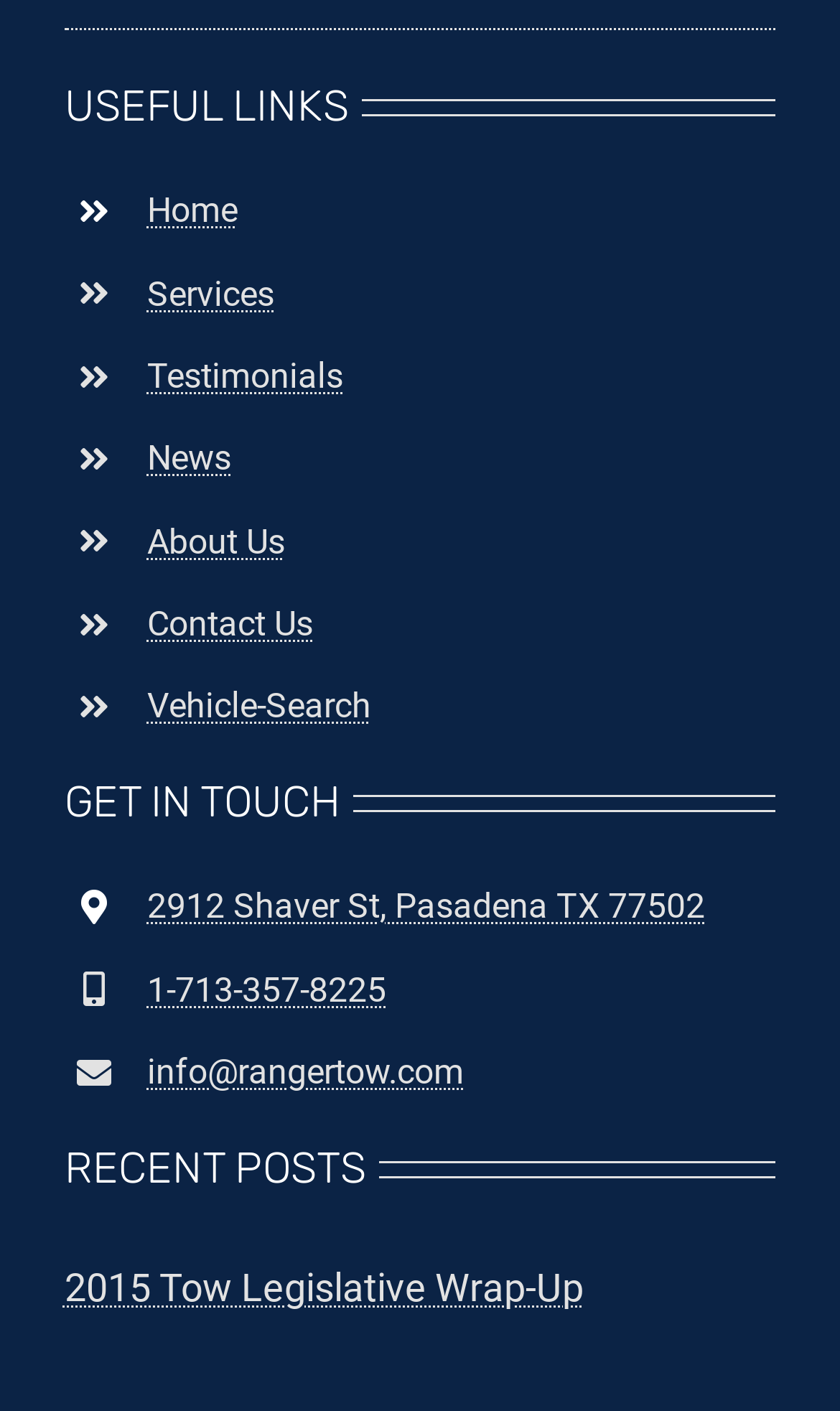Give a one-word or short phrase answer to the question: 
What services does the company provide?

asphalt maintenance